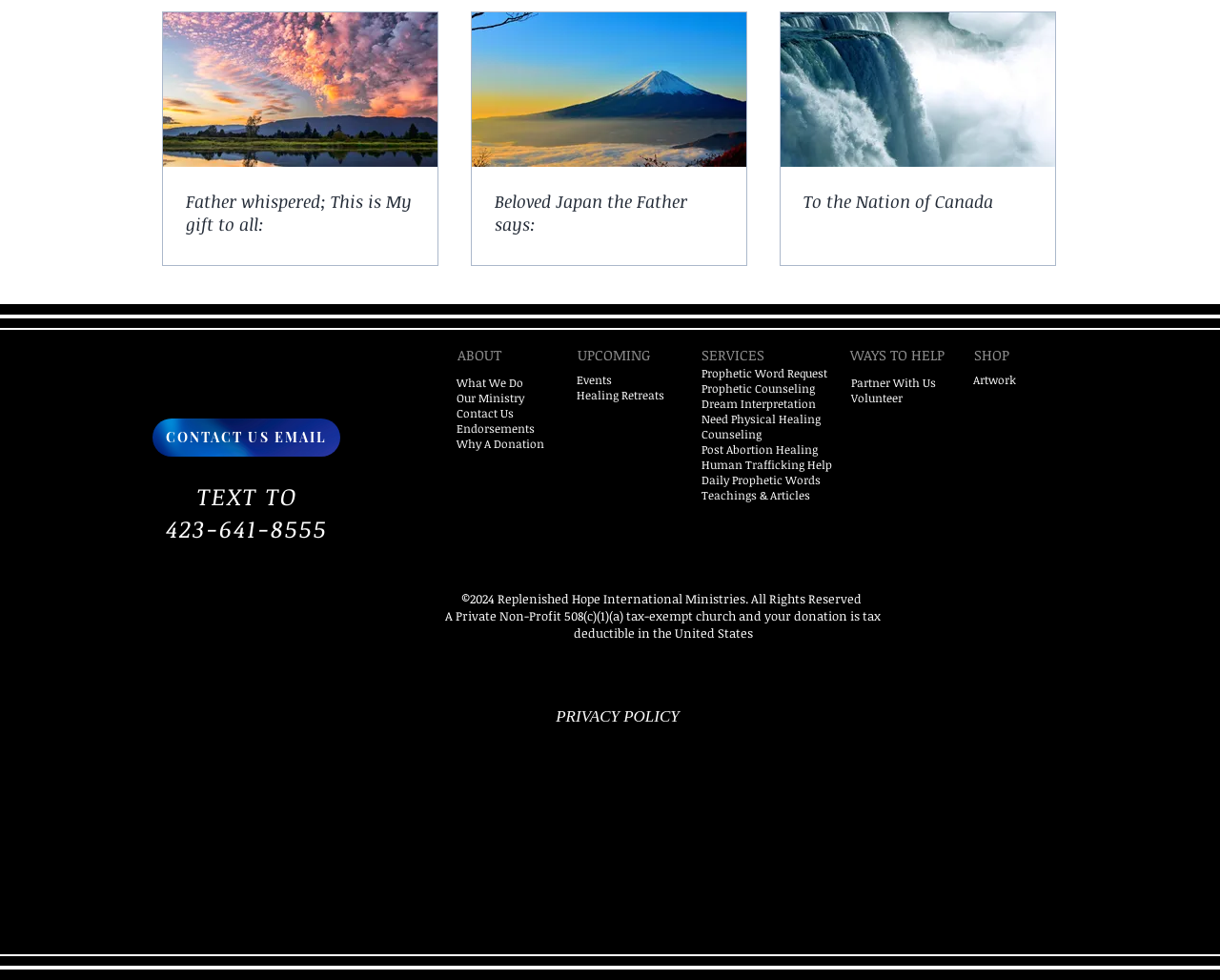Please identify the bounding box coordinates of the element that needs to be clicked to perform the following instruction: "View privacy policy".

[0.427, 0.712, 0.586, 0.751]